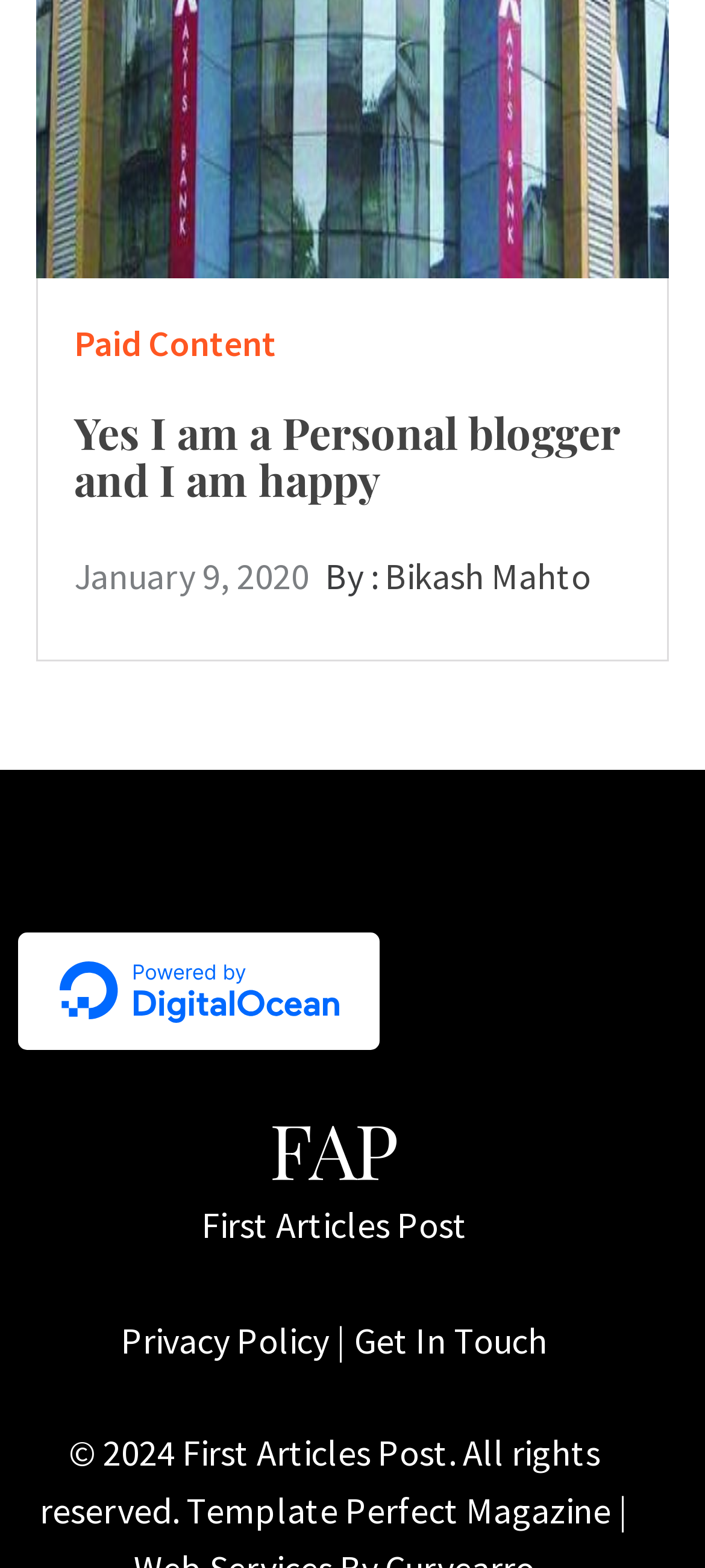Please give a succinct answer to the question in one word or phrase:
What is the name of the badge displayed on the page?

DigitalOcean Referral Badge